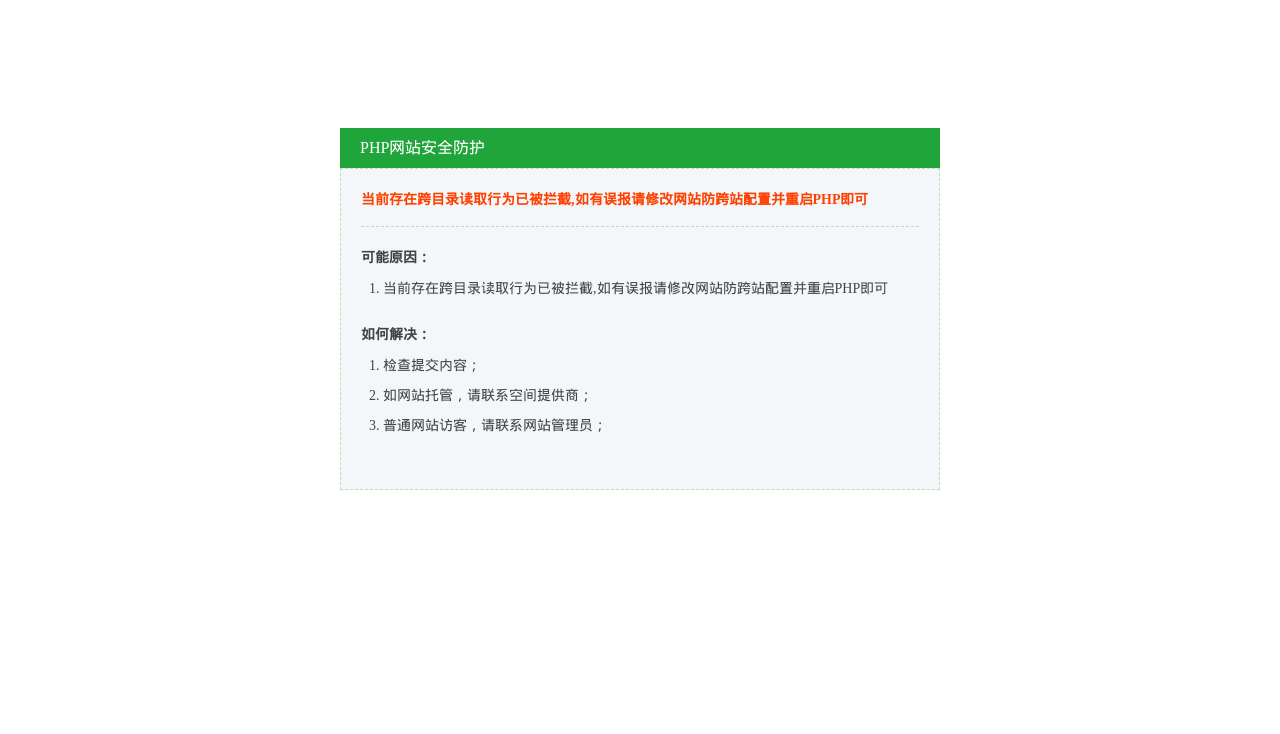What is the second solution?
Refer to the image and provide a thorough answer to the question.

According to the webpage content, the second solution is '如网站托管，请联系空间提供商；' which means that if the website is hosted, the user should contact the space provider.